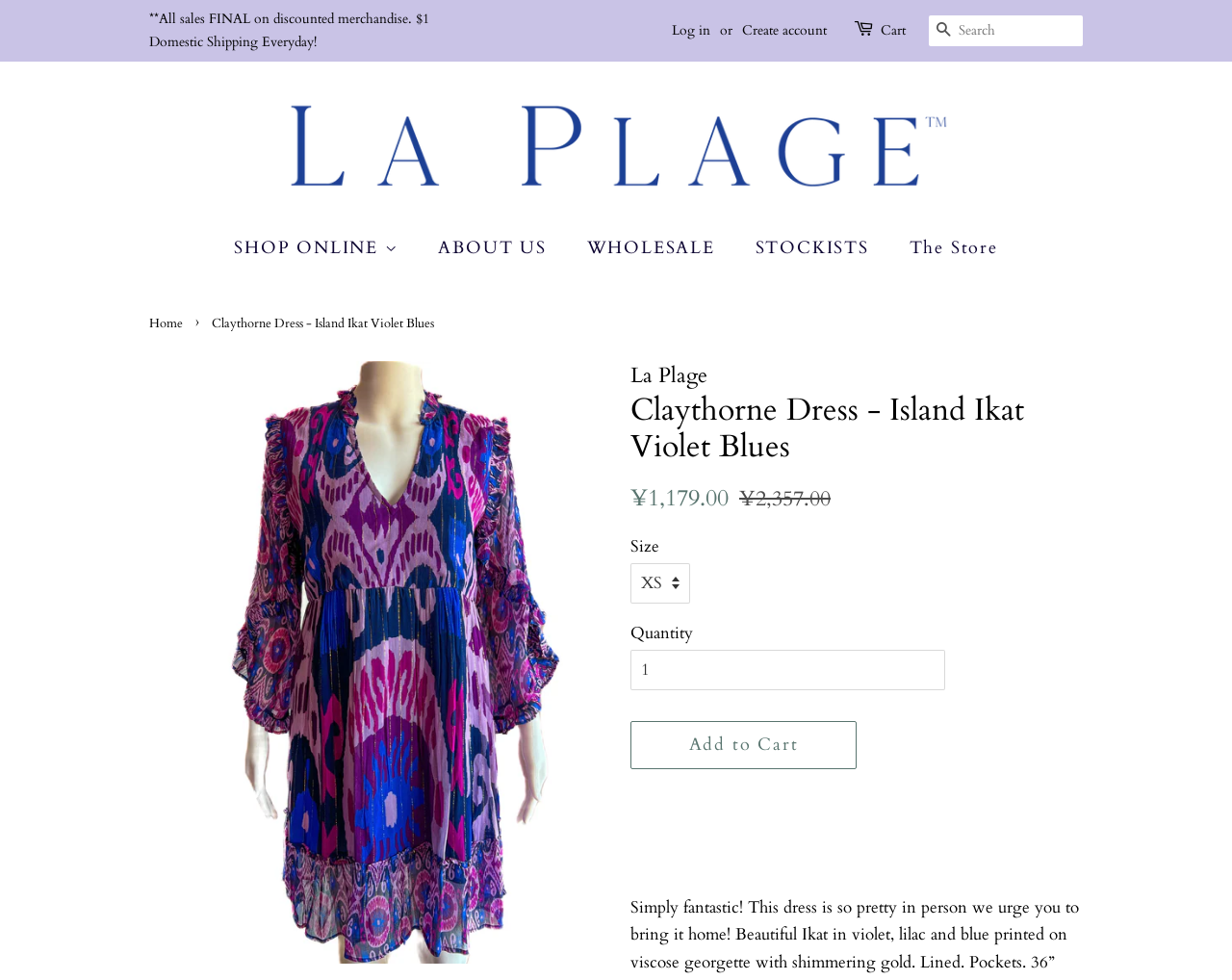Could you find the bounding box coordinates of the clickable area to complete this instruction: "Search for products"?

[0.754, 0.016, 0.879, 0.047]